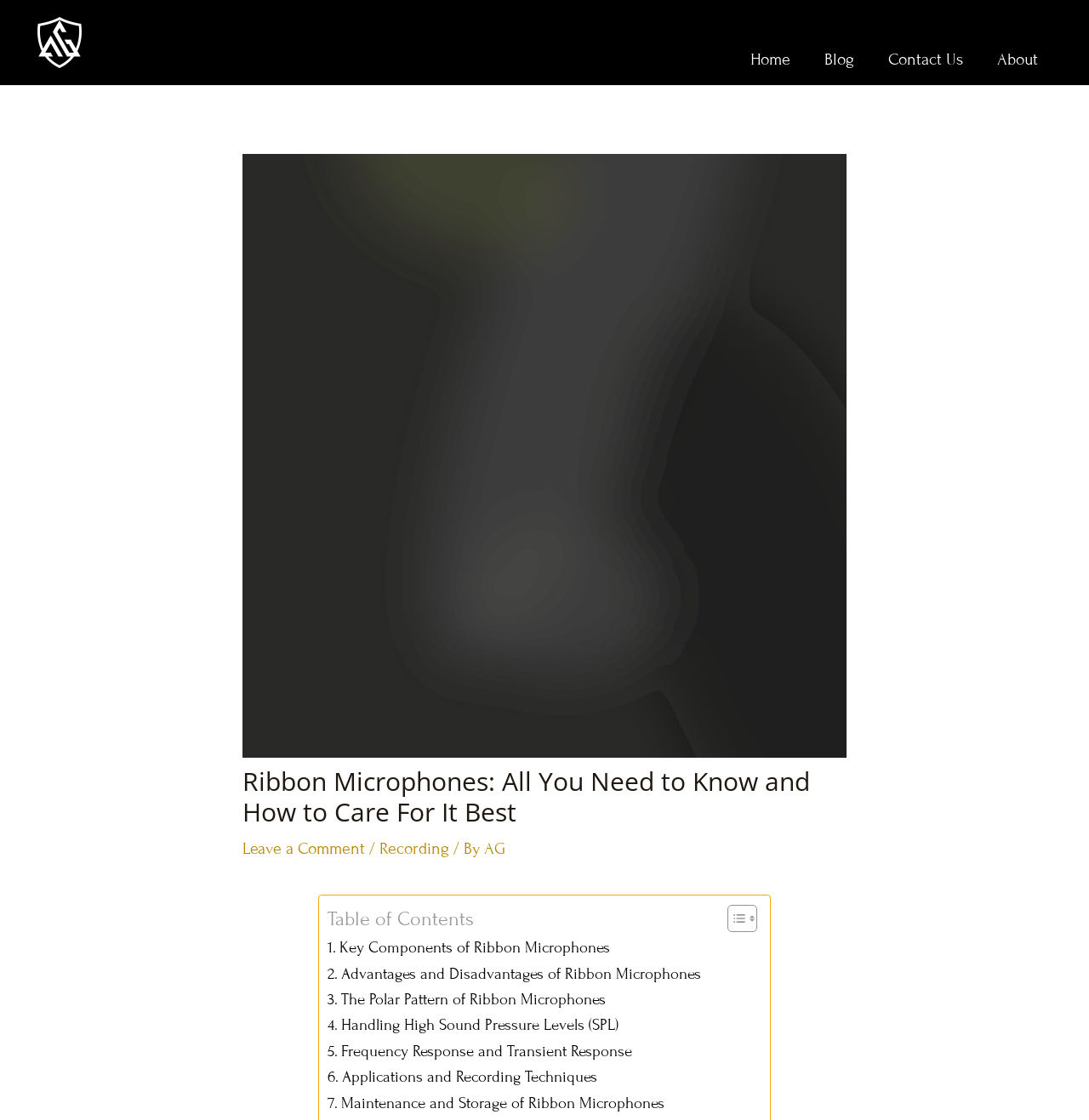Please find the bounding box for the following UI element description. Provide the coordinates in (top-left x, top-left y, bottom-right x, bottom-right y) format, with values between 0 and 1: Key Components of Ribbon Microphones

[0.301, 0.835, 0.56, 0.858]